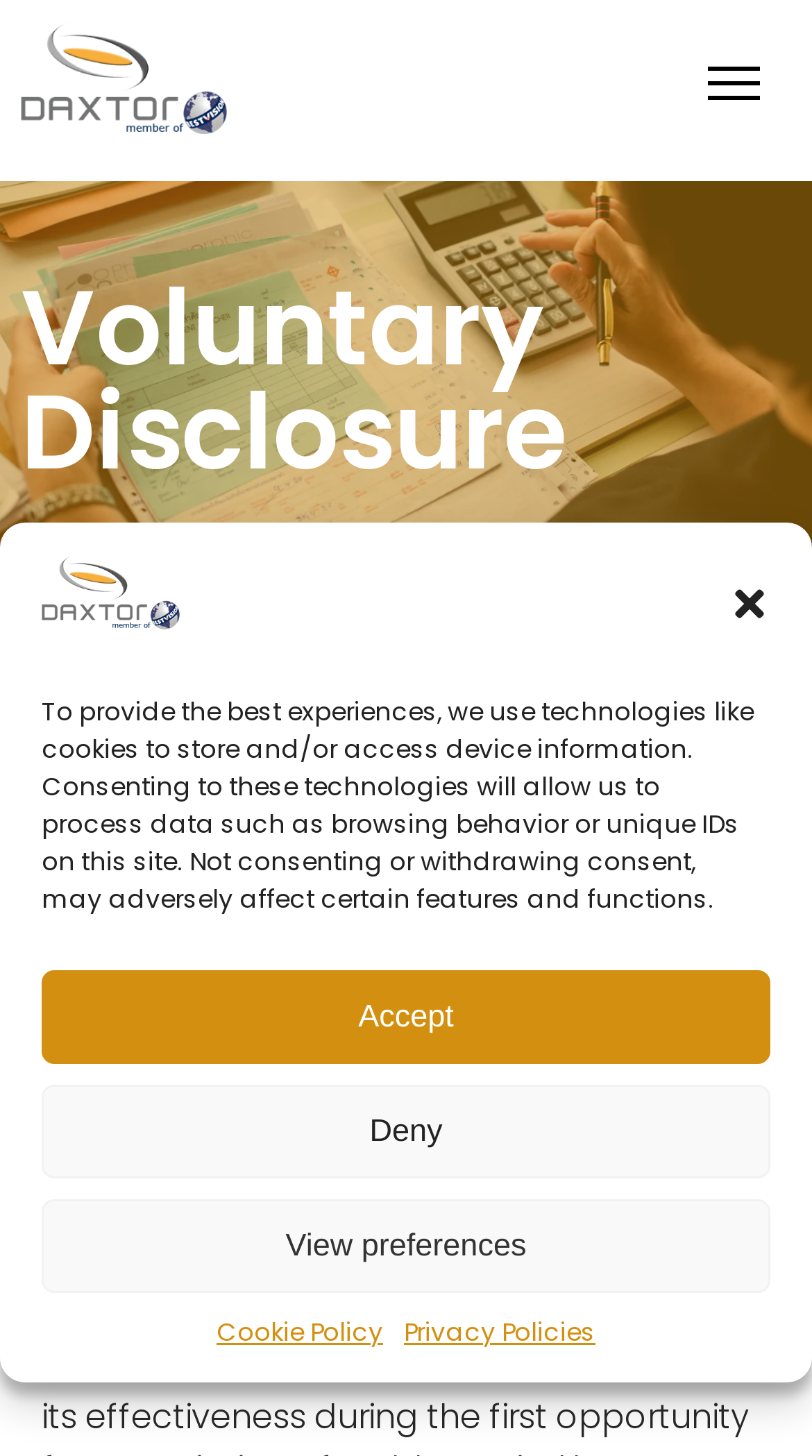What is the purpose of the service?
Could you answer the question in a detailed manner, providing as much information as possible?

Based on the text 'Best Vision has developed a service exceptionally adapted to facilitate the repatriation of capital abroad, as required by Voluntary Disclosure legislation.', it can be inferred that the purpose of the service is related to Voluntary Disclosure.